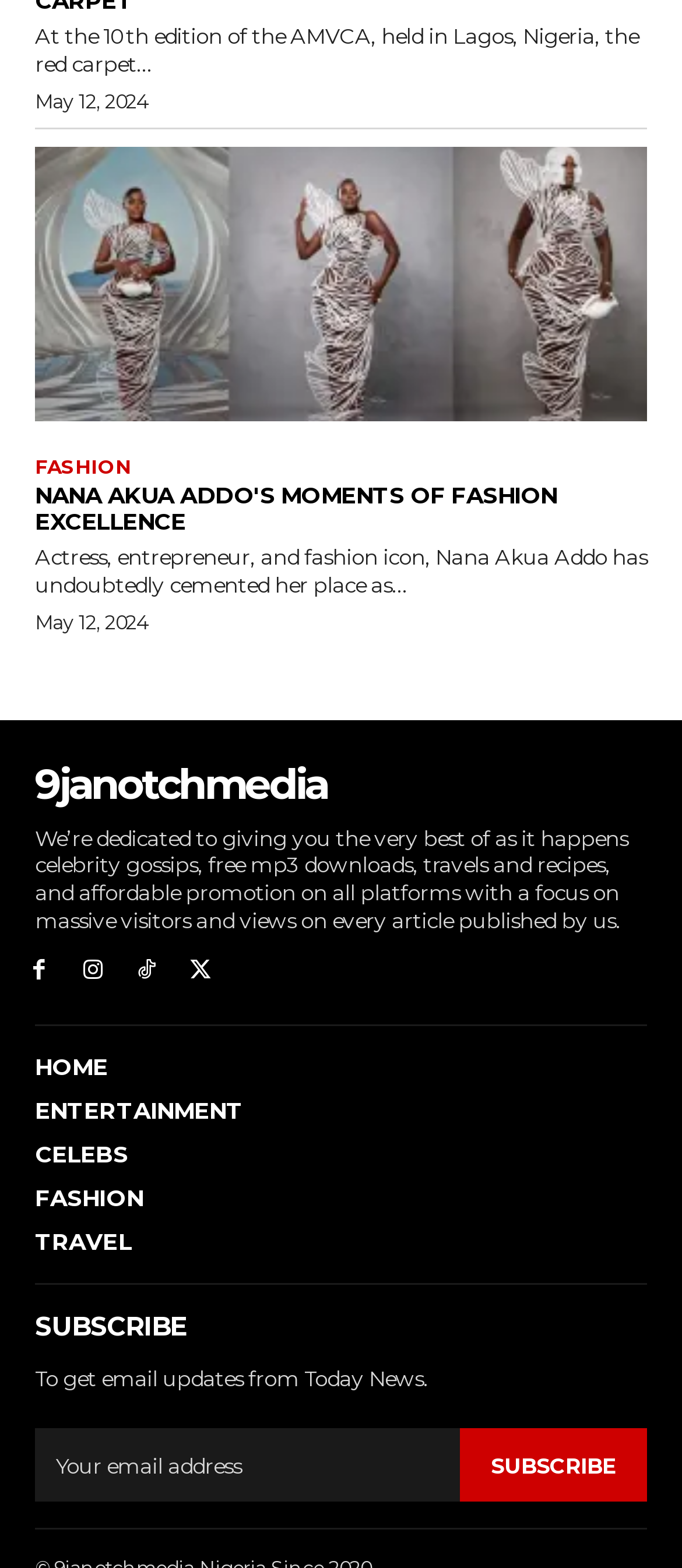What is the name of the website?
Look at the image and respond with a single word or a short phrase.

9janotchmedia